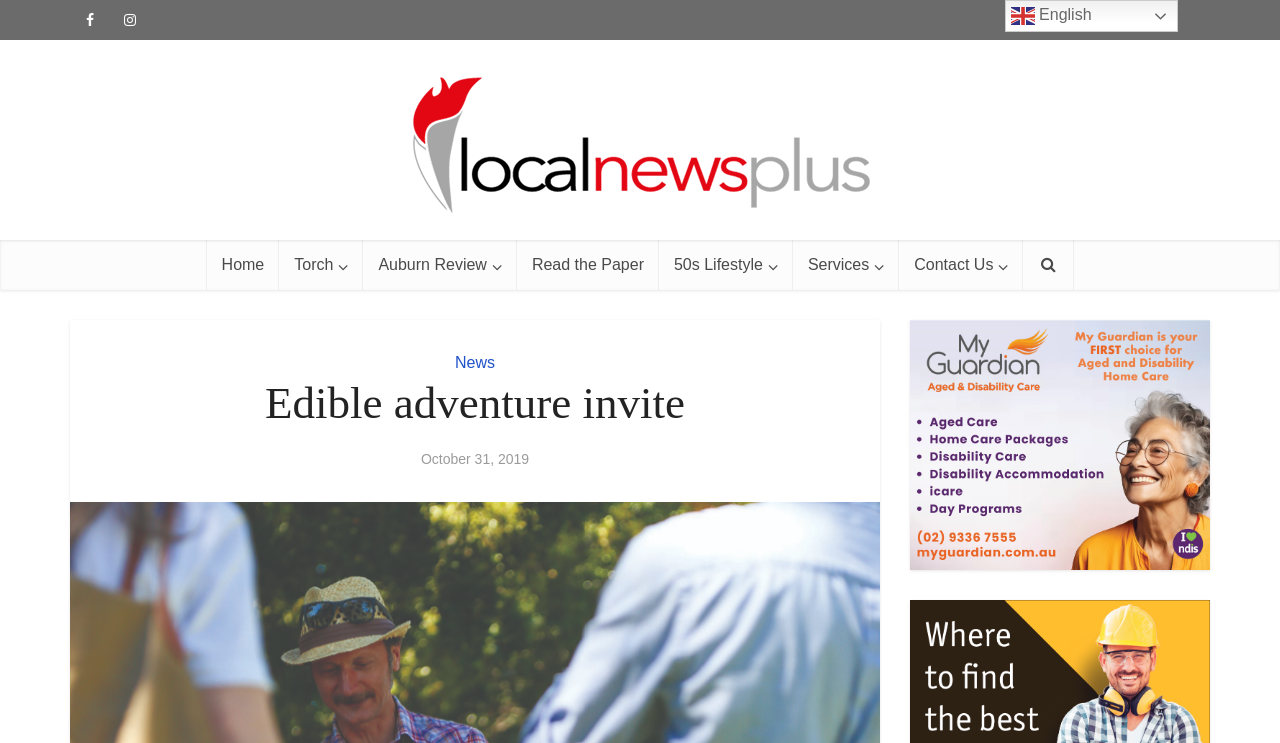What is the text of the webpage's headline?

Edible adventure invite